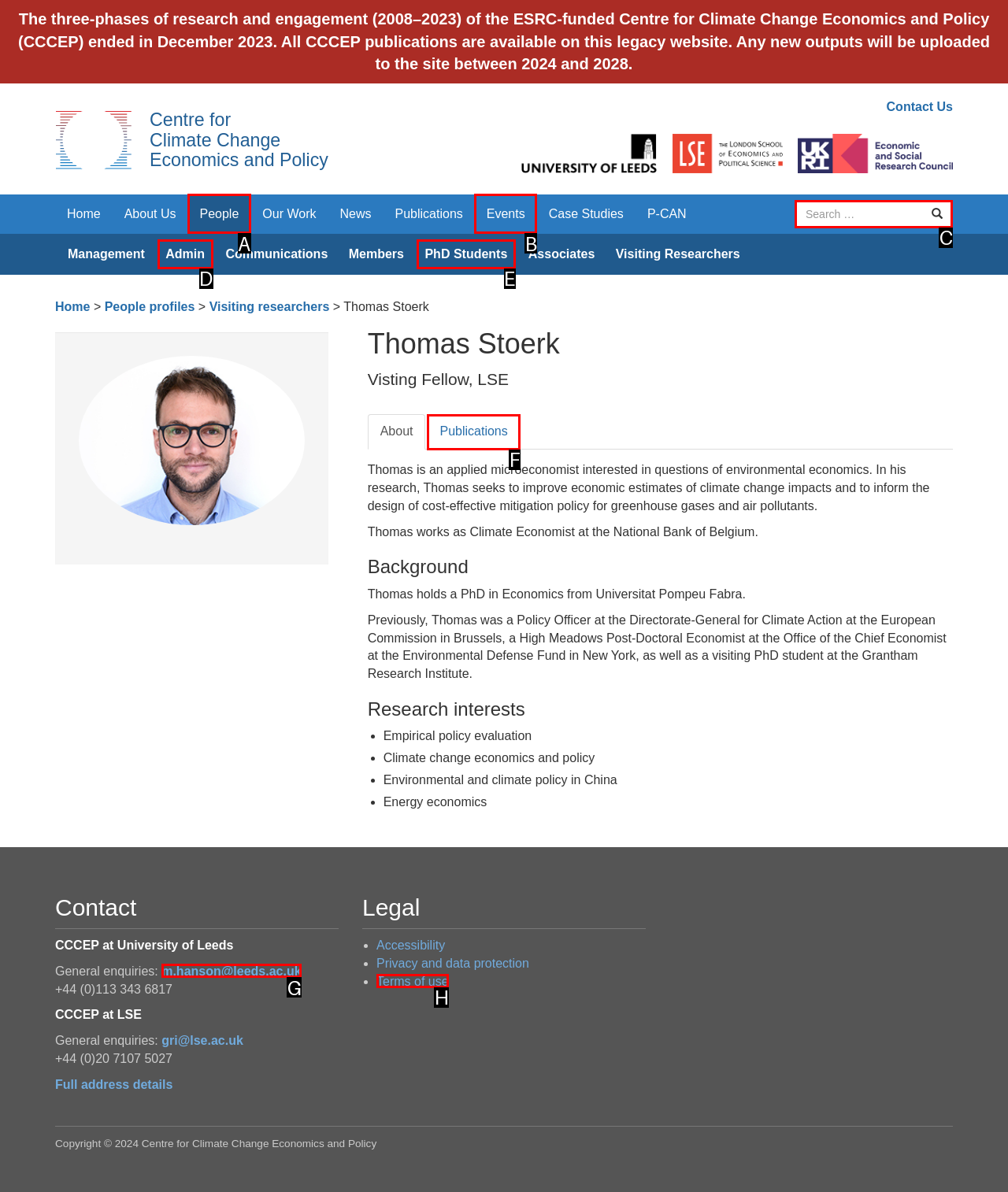From the available options, which lettered element should I click to complete this task: Search site?

C